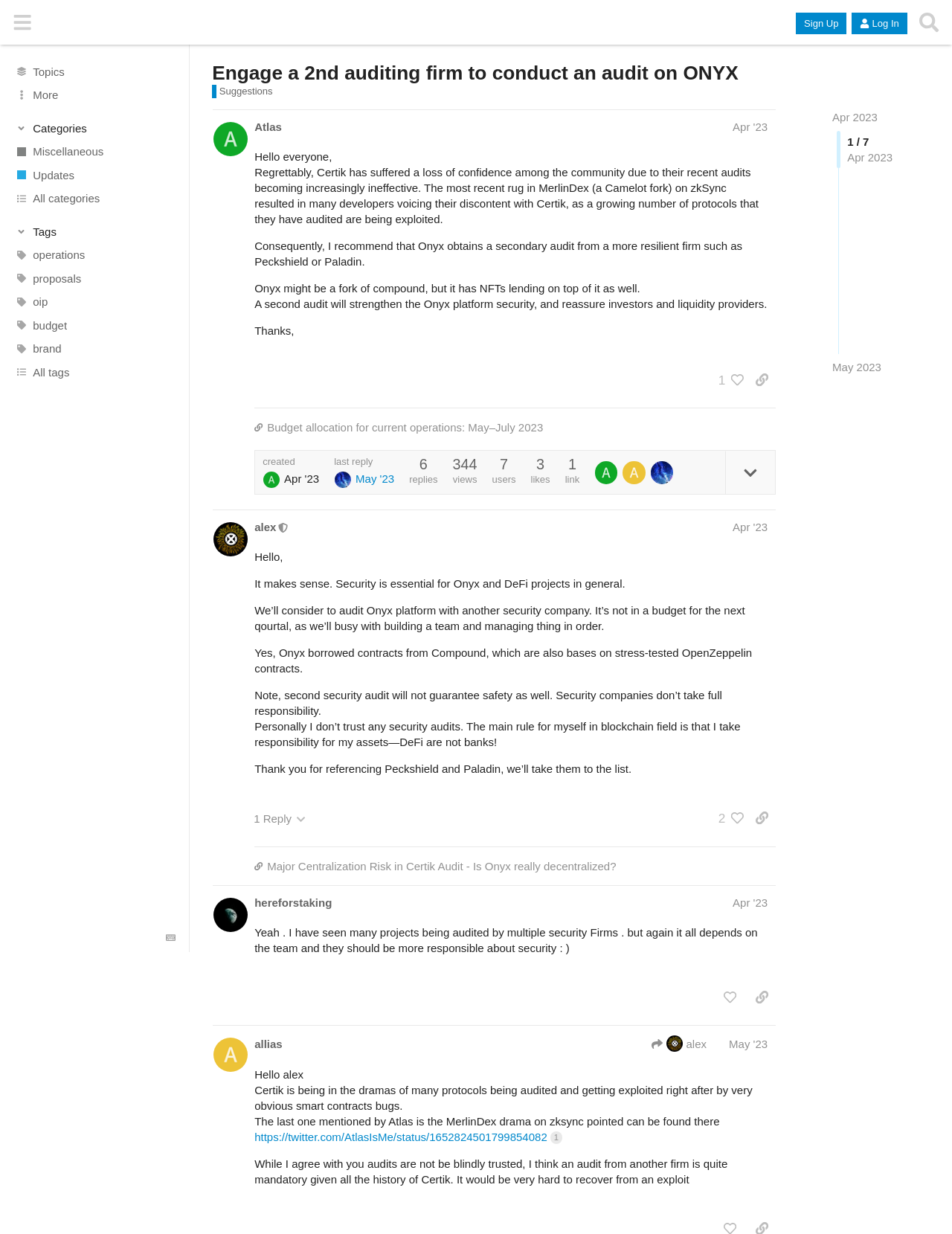What is the topic of the first post?
Please provide a single word or phrase in response based on the screenshot.

Audit on ONYX